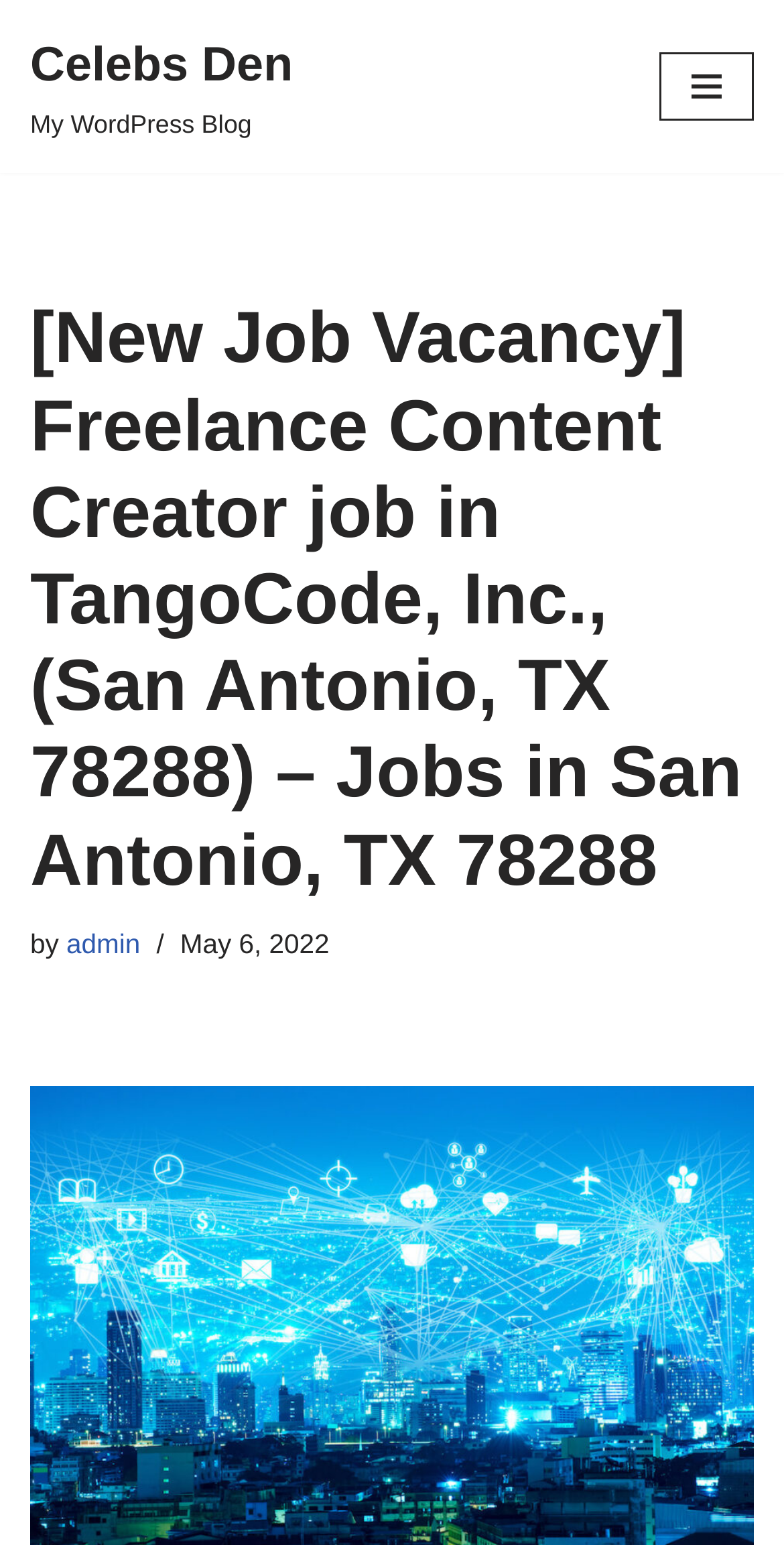Who posted the job vacancy?
Please give a detailed and elaborate answer to the question.

On the webpage, I can see a link 'admin' next to the text 'by', which suggests that the job vacancy was posted by 'admin'.